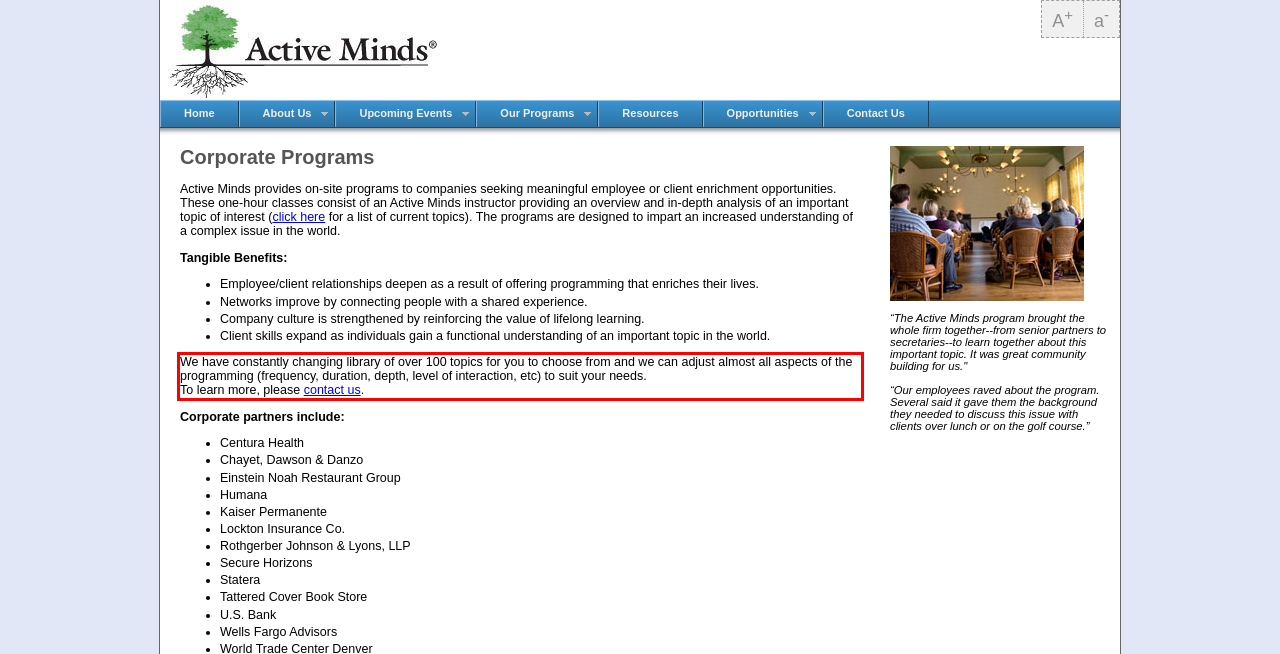From the provided screenshot, extract the text content that is enclosed within the red bounding box.

We have constantly changing library of over 100 topics for you to choose from and we can adjust almost all aspects of the programming (frequency, duration, depth, level of interaction, etc) to suit your needs. To learn more, please contact us.